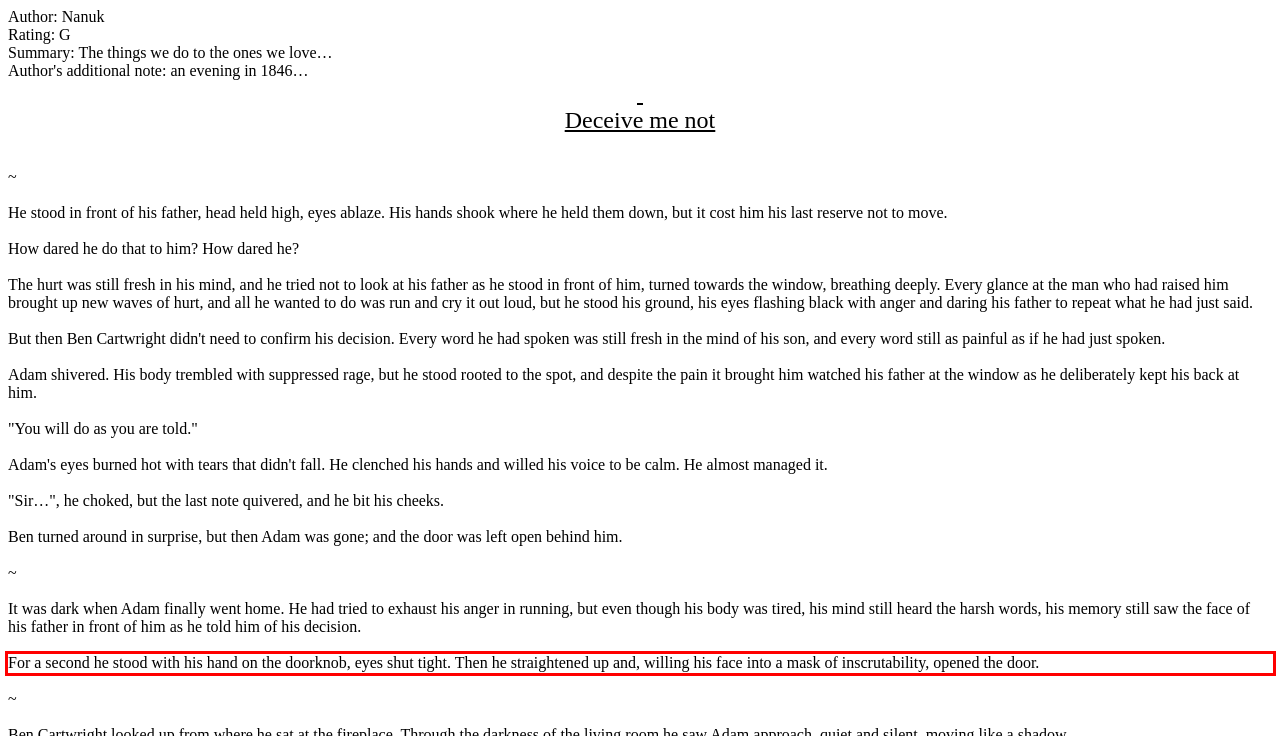Please examine the webpage screenshot and extract the text within the red bounding box using OCR.

For a second he stood with his hand on the doorknob, eyes shut tight. Then he straightened up and, willing his face into a mask of inscrutability, opened the door.